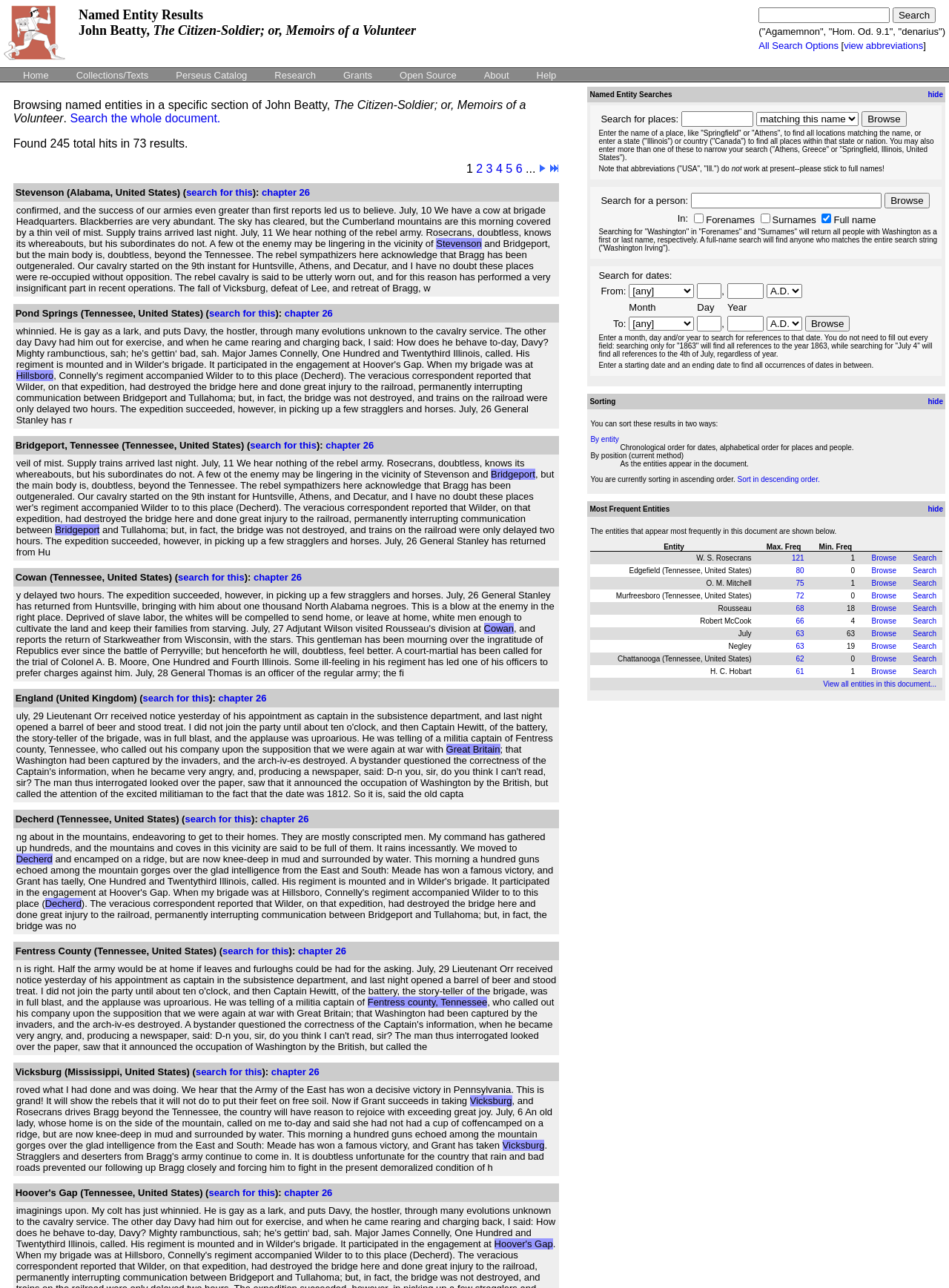Please mark the bounding box coordinates of the area that should be clicked to carry out the instruction: "View all search options".

[0.799, 0.031, 0.884, 0.04]